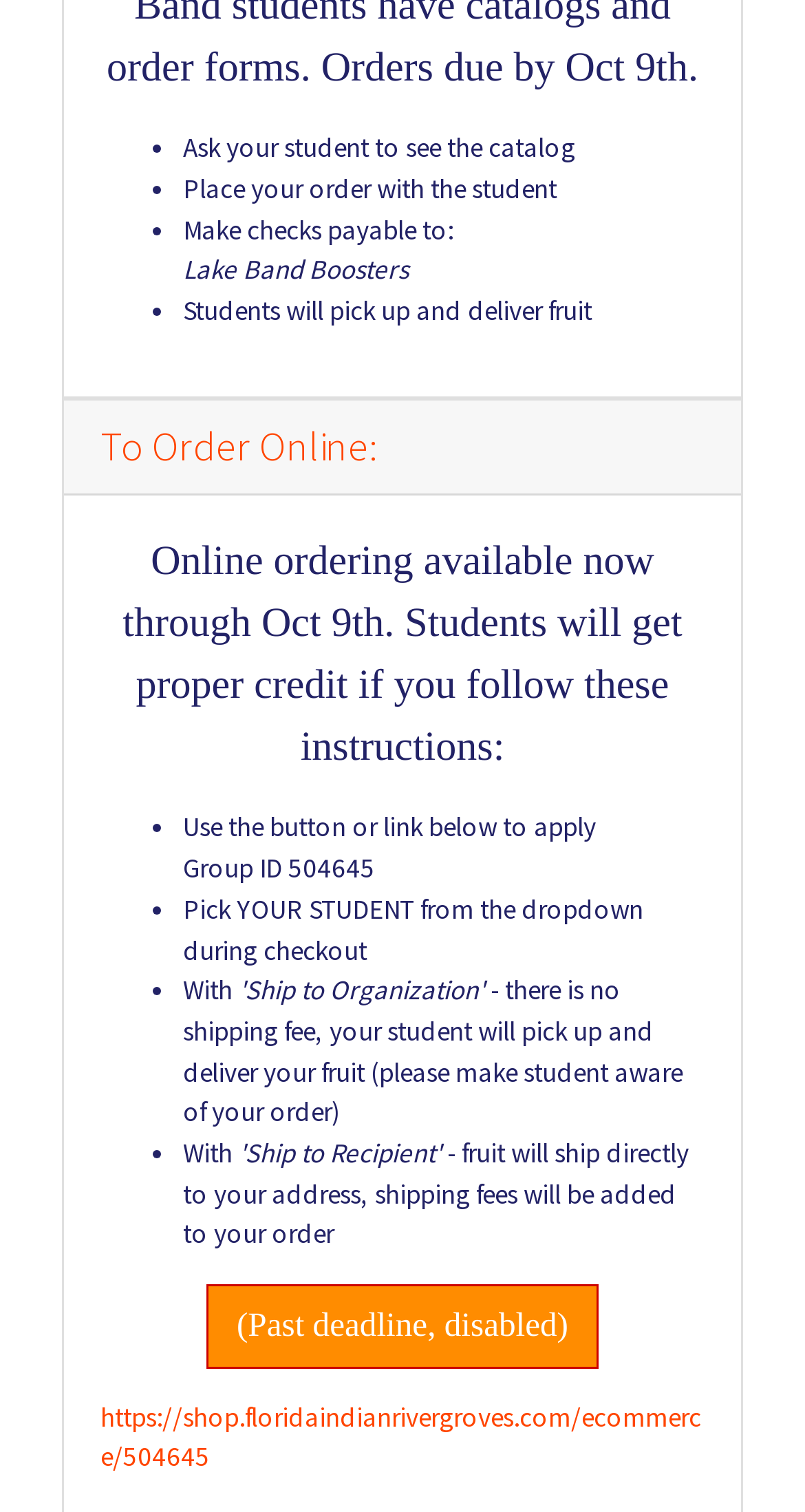What is the name of the organization?
Using the details from the image, give an elaborate explanation to answer the question.

The name of the organization can be found in the text 'Make checks payable to: Lake Band Boosters' which is located in the instructions for ordering.